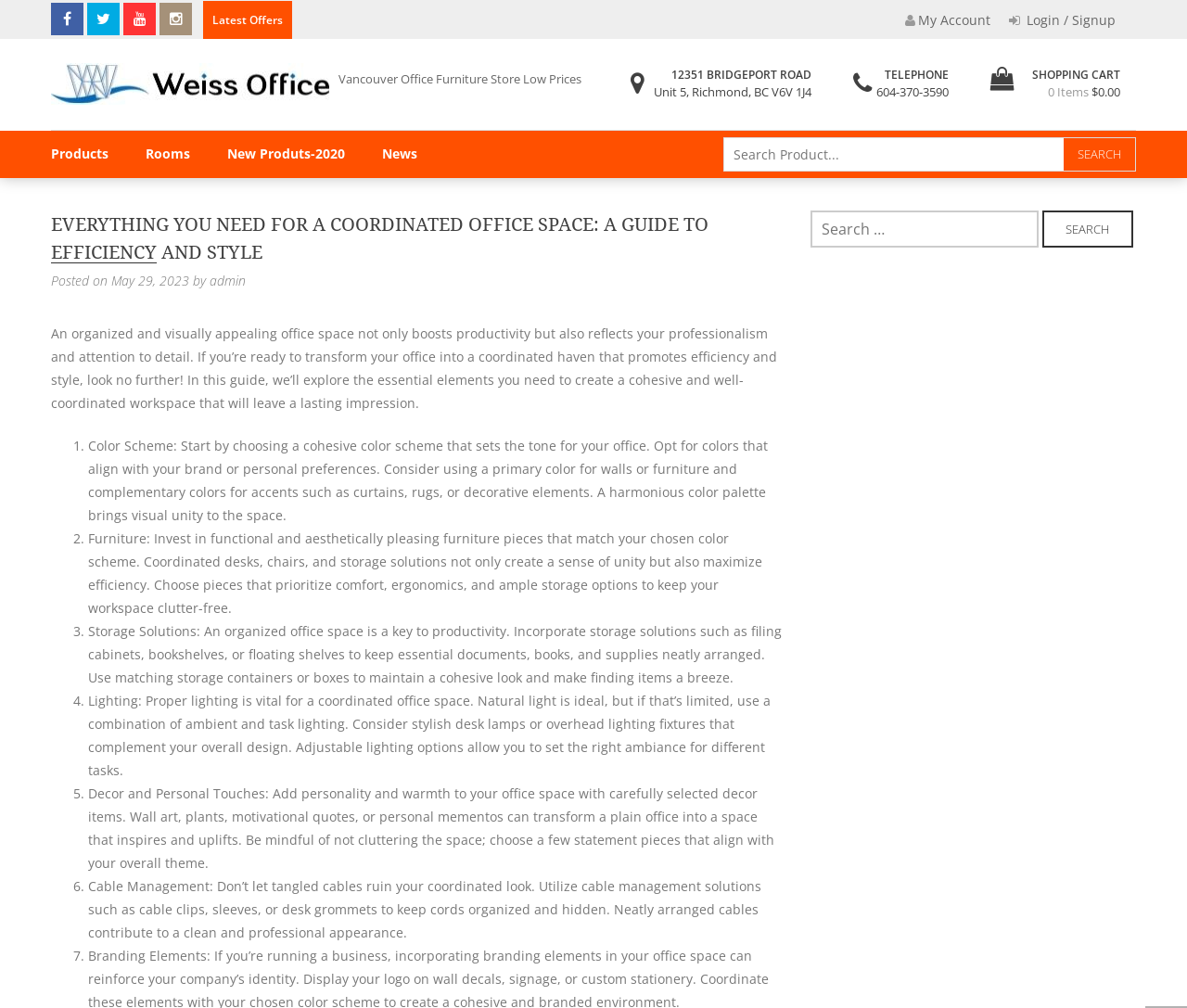Identify the bounding box coordinates necessary to click and complete the given instruction: "Visit Weiss Office Furniture store".

[0.285, 0.07, 0.49, 0.097]